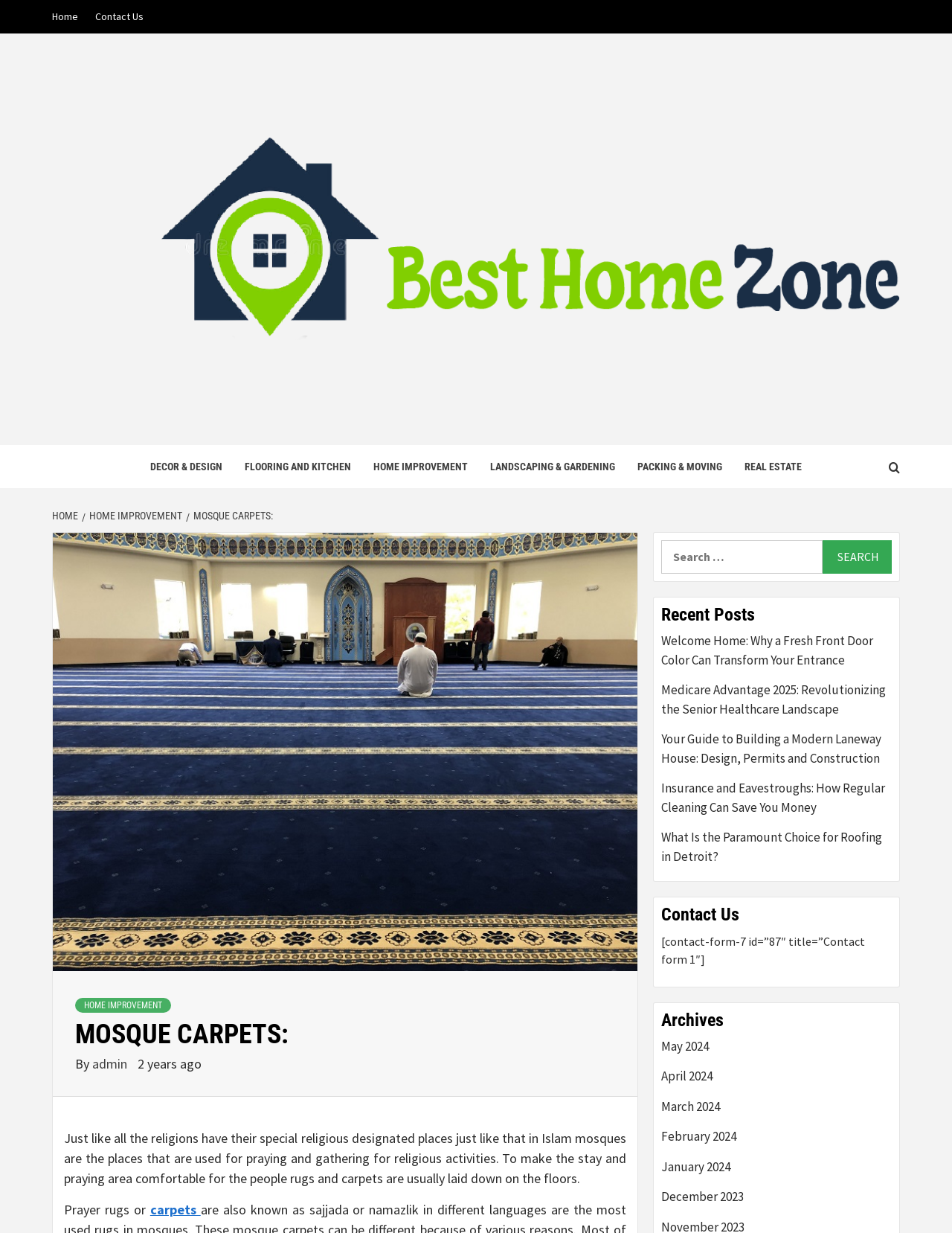How many categories are listed under 'HOME INFORMATION'?
Look at the image and respond with a one-word or short phrase answer.

6